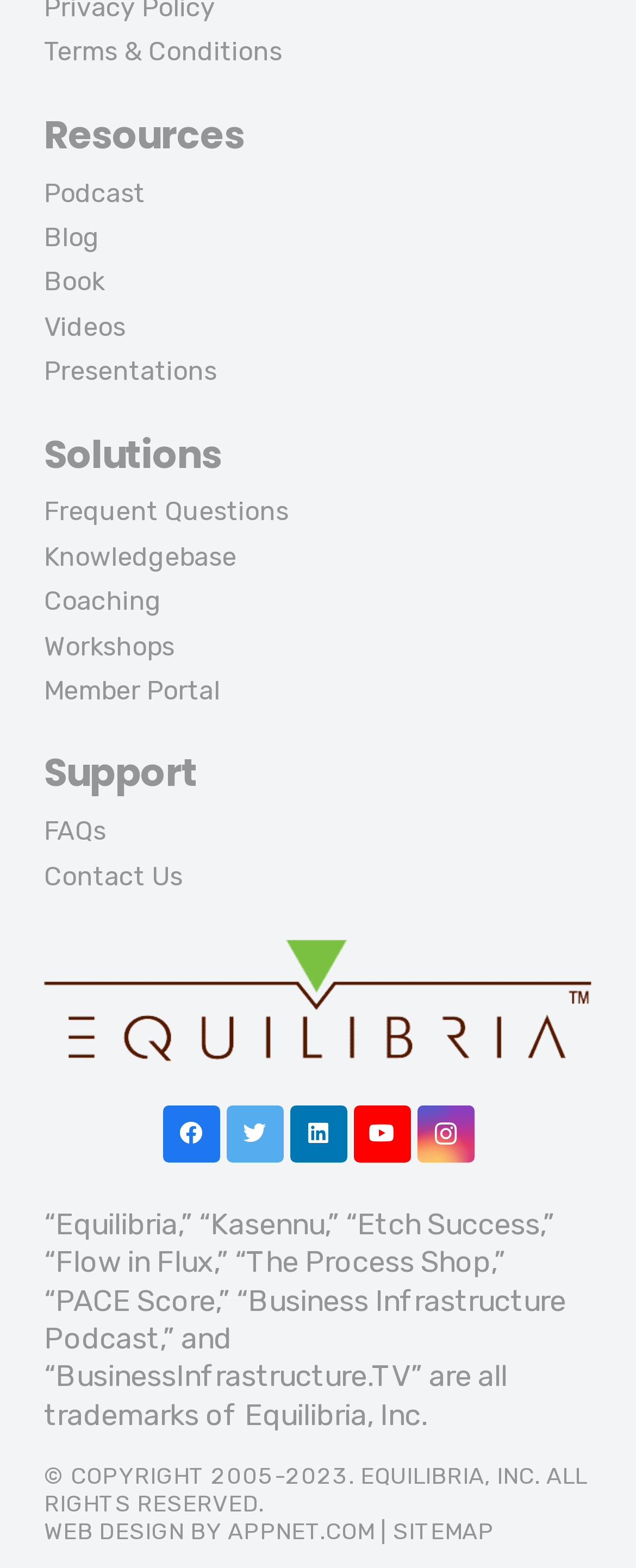What is the last item in the 'Resources' section?
Provide a well-explained and detailed answer to the question.

I looked at the 'Resources' section and found the last item, which is a link labeled 'Videos'.